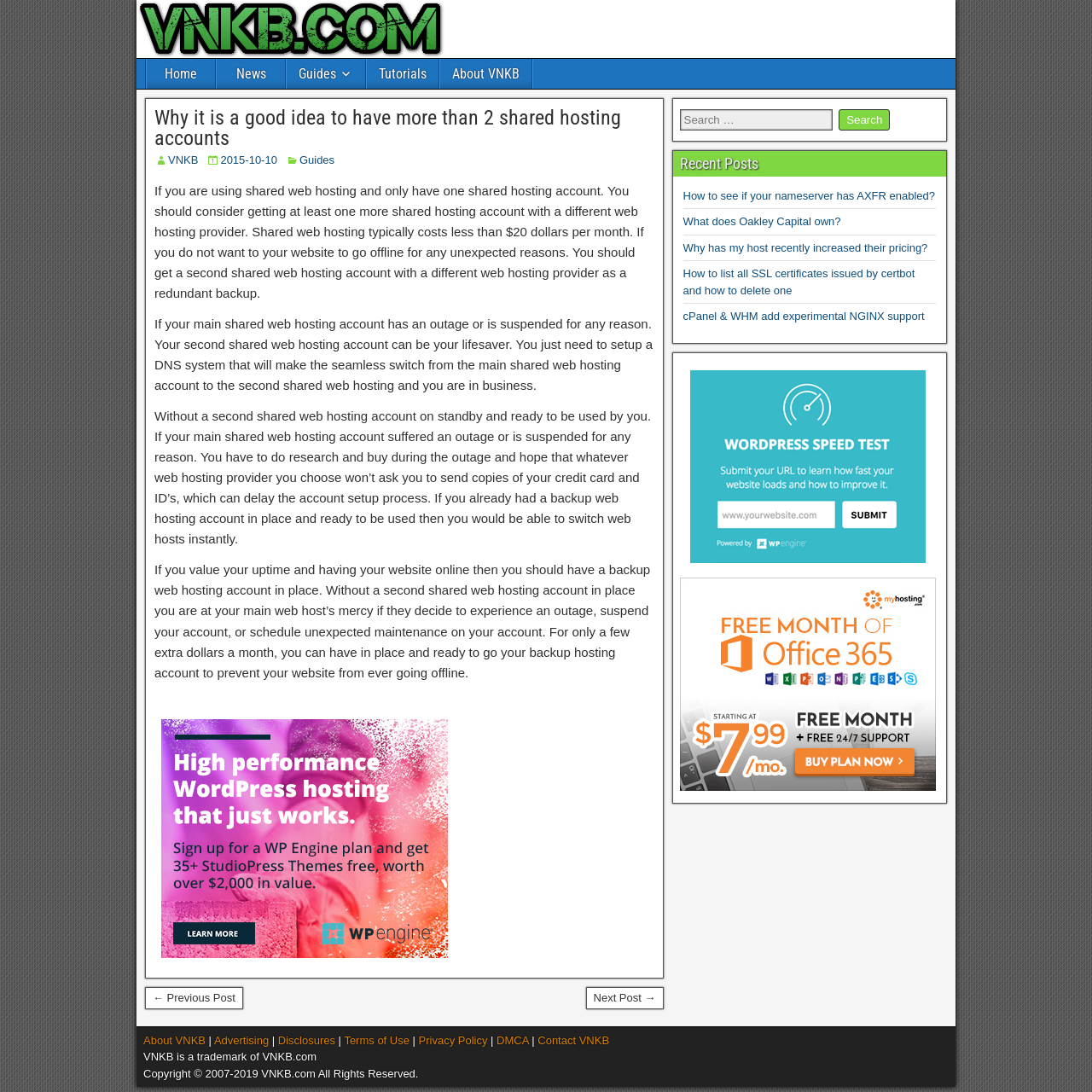Provide the bounding box coordinates for the area that should be clicked to complete the instruction: "Check the 'Recent Posts'".

[0.616, 0.138, 0.866, 0.162]